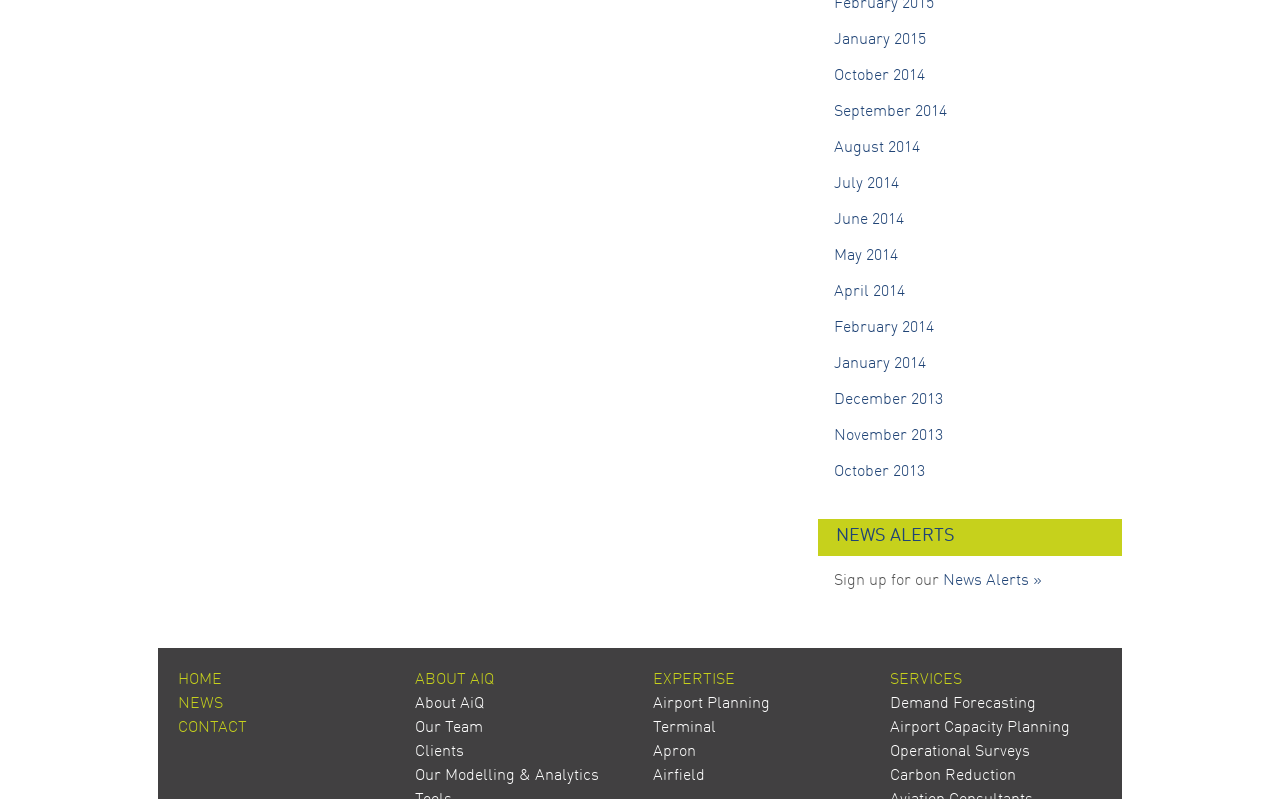Identify the bounding box of the UI element that matches this description: "Airport Capacity Planning".

[0.695, 0.901, 0.836, 0.921]